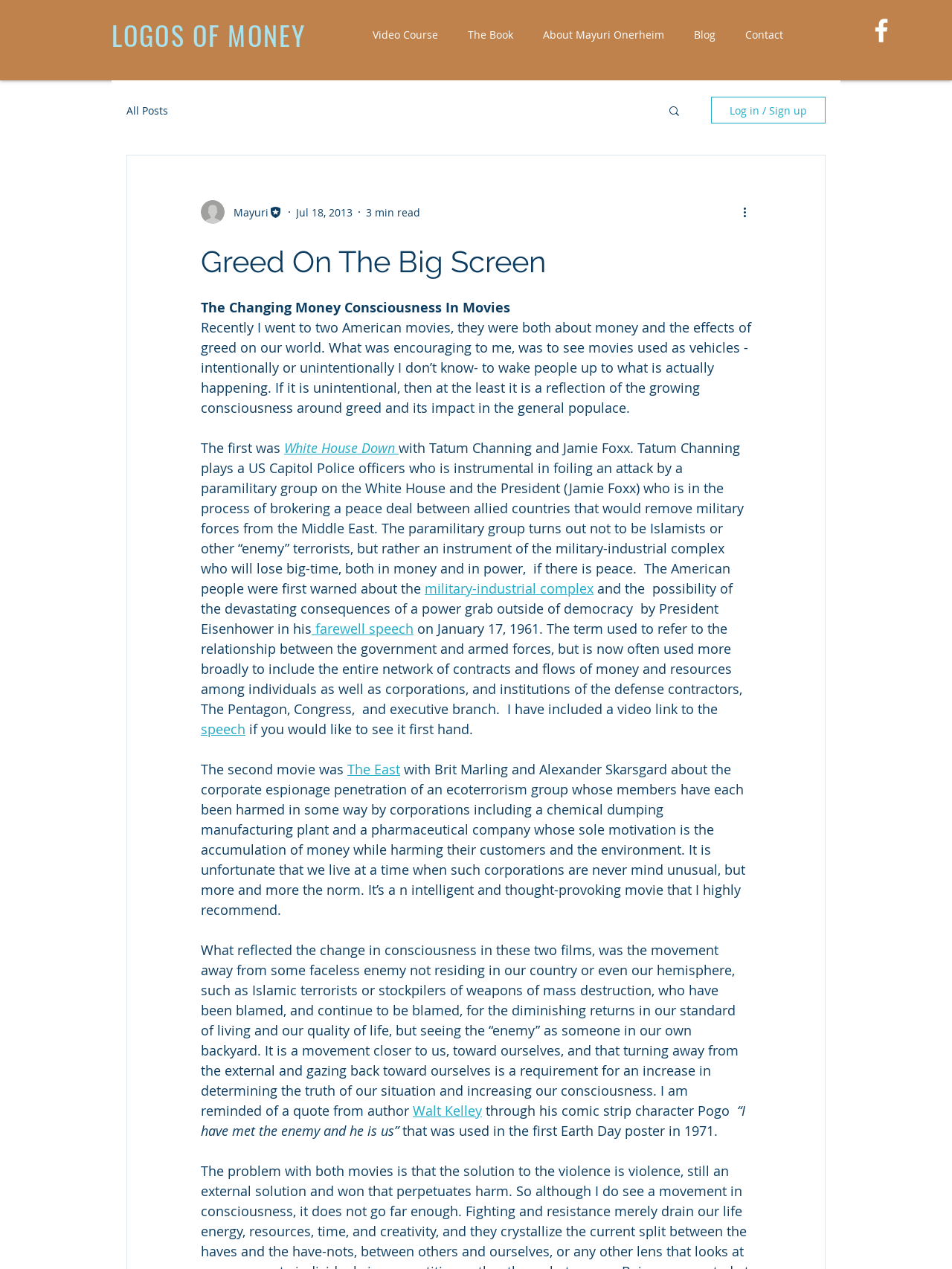Please predict the bounding box coordinates of the element's region where a click is necessary to complete the following instruction: "Read more about 'White House Down'". The coordinates should be represented by four float numbers between 0 and 1, i.e., [left, top, right, bottom].

[0.298, 0.346, 0.419, 0.36]